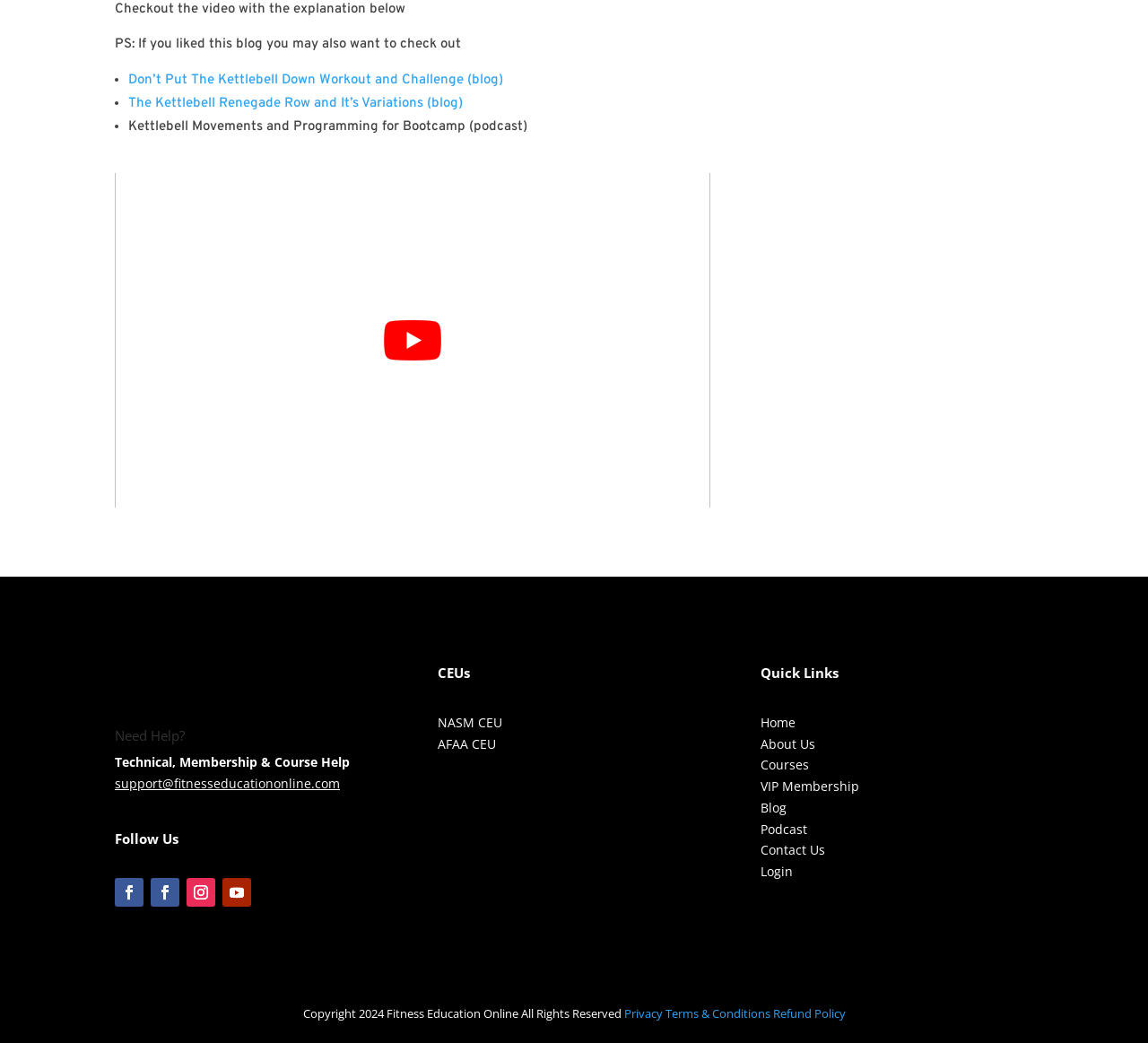Please provide the bounding box coordinates for the element that needs to be clicked to perform the instruction: "Learn about 'WAYS TO CREATE A SAFE INDUSTRIAL WORKING ENVIRONMENT FOR THE FUTURE'". The coordinates must consist of four float numbers between 0 and 1, formatted as [left, top, right, bottom].

None